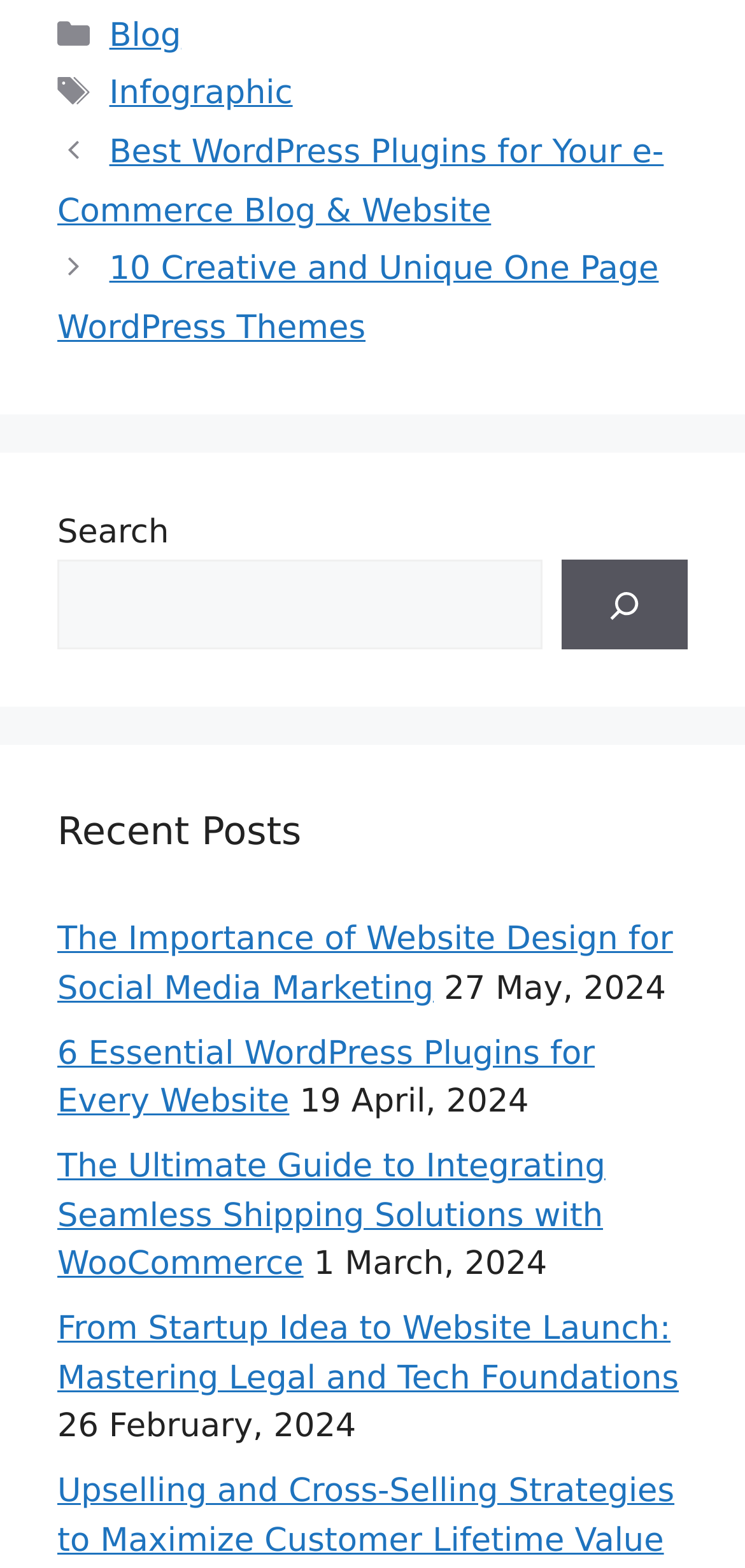What is the category of the link 'Best WordPress Plugins for Your e-Commerce Blog & Website'?
Look at the screenshot and respond with a single word or phrase.

Posts